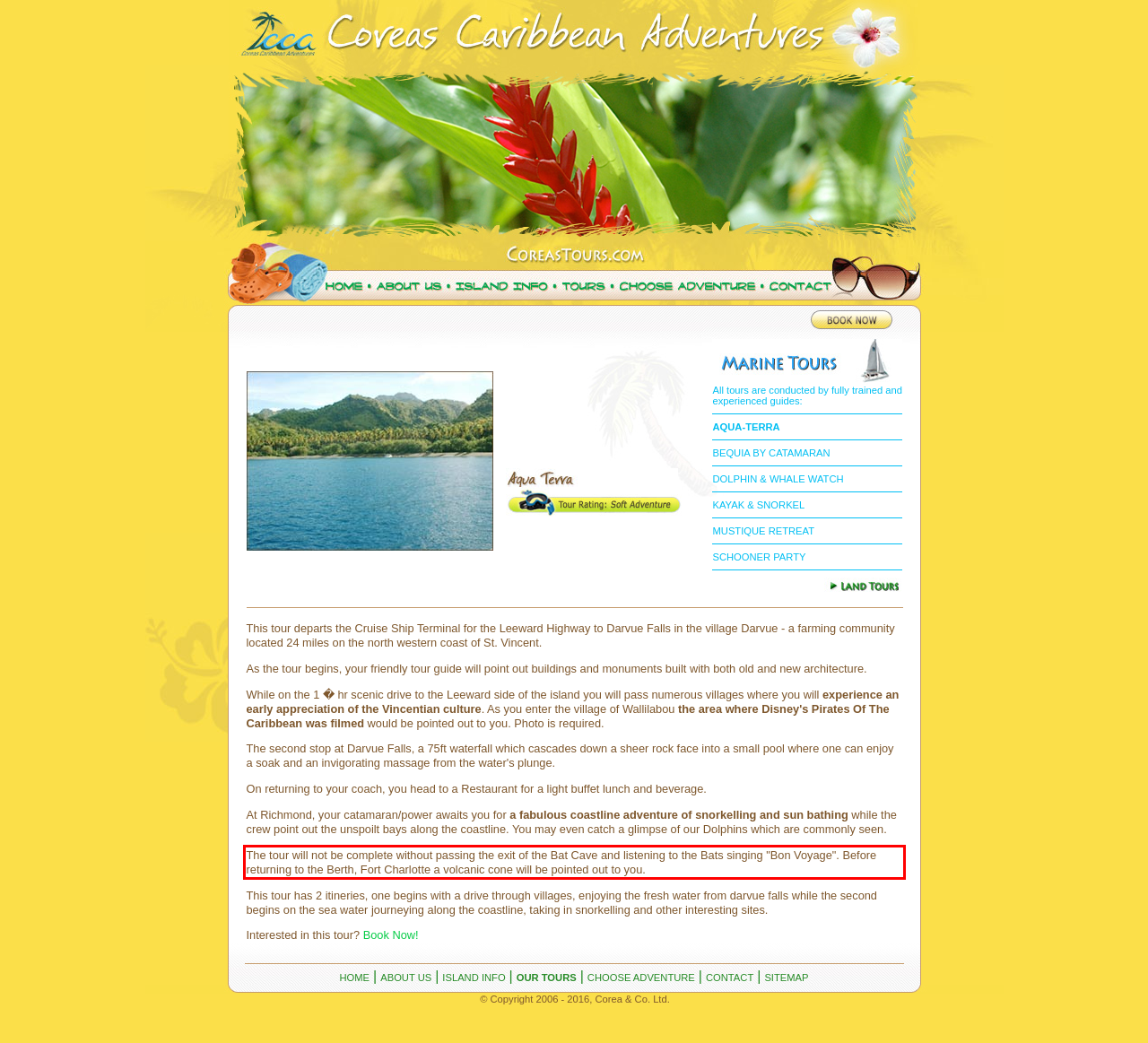Please analyze the screenshot of a webpage and extract the text content within the red bounding box using OCR.

The tour will not be complete without passing the exit of the Bat Cave and listening to the Bats singing "Bon Voyage". Before returning to the Berth, Fort Charlotte a volcanic cone will be pointed out to you.